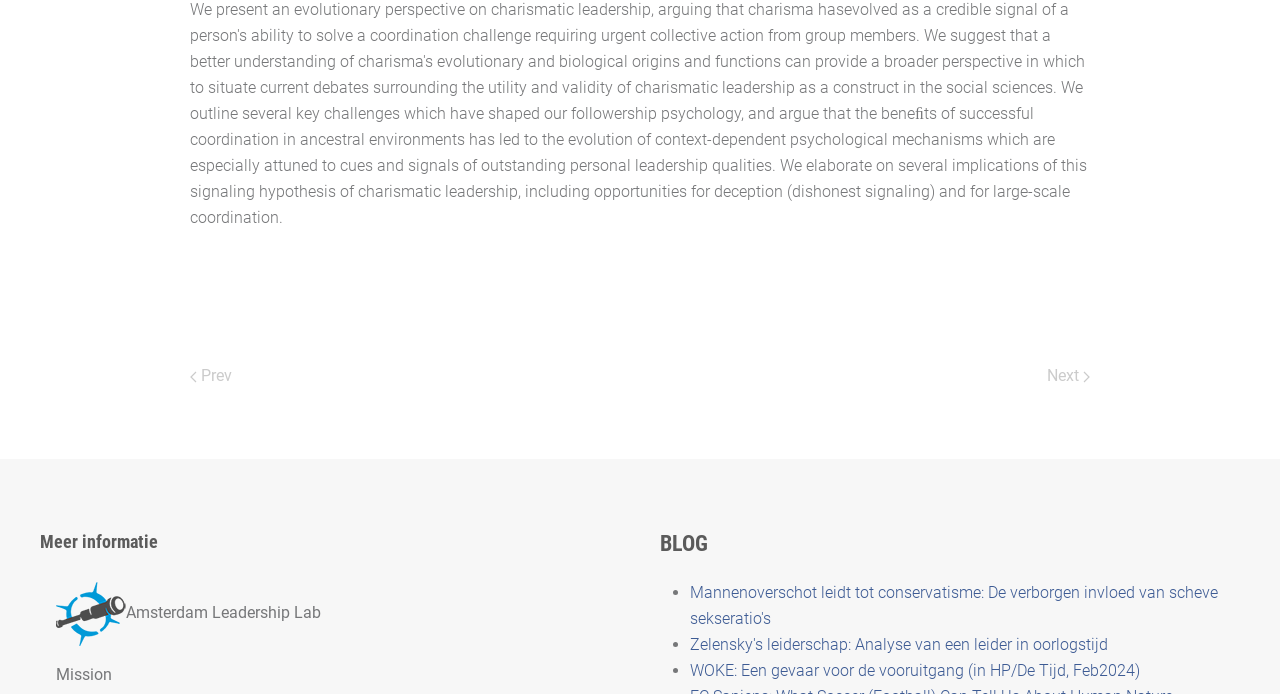Can you find the bounding box coordinates for the UI element given this description: "Next"? Provide the coordinates as four float numbers between 0 and 1: [left, top, right, bottom].

[0.818, 0.523, 0.852, 0.56]